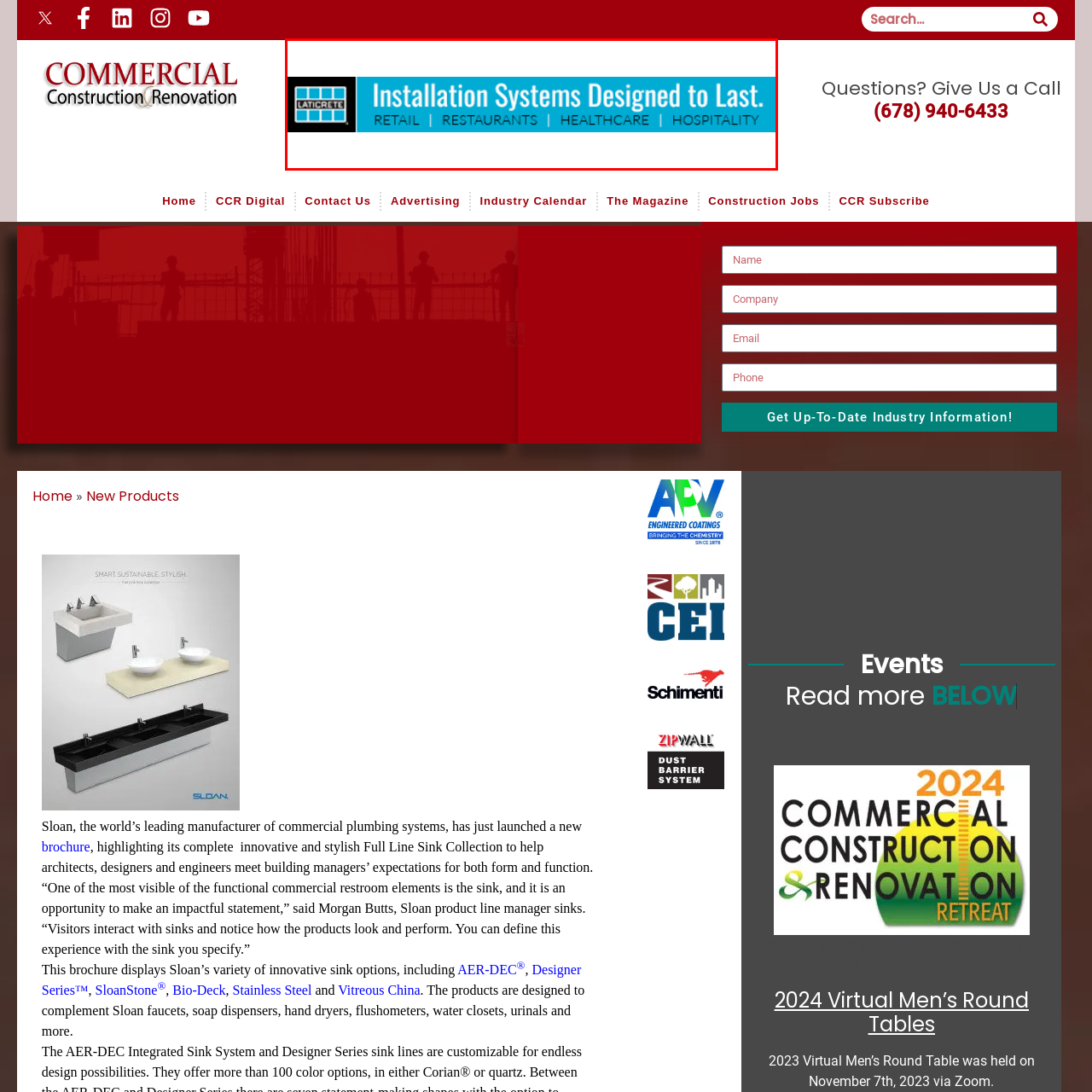Give a thorough account of what is shown in the red-encased segment of the image.

The image features a bold graphic banner from LATICRETE, highlighting their commitment to durable and effective installation systems. The prominent text states "Installation Systems Designed to Last," conveying a message of reliability and quality. Below the main phrase, specific sectors such as "Retail," "Restaurants," "Healthcare," and "Hospitality" are listed, indicating the versatile applications of LATICRETE's products across various industries. The design combines a striking turquoise background with white text, creating an eye-catching visual that underscores the brand's focus on innovation and longevity in installation solutions.